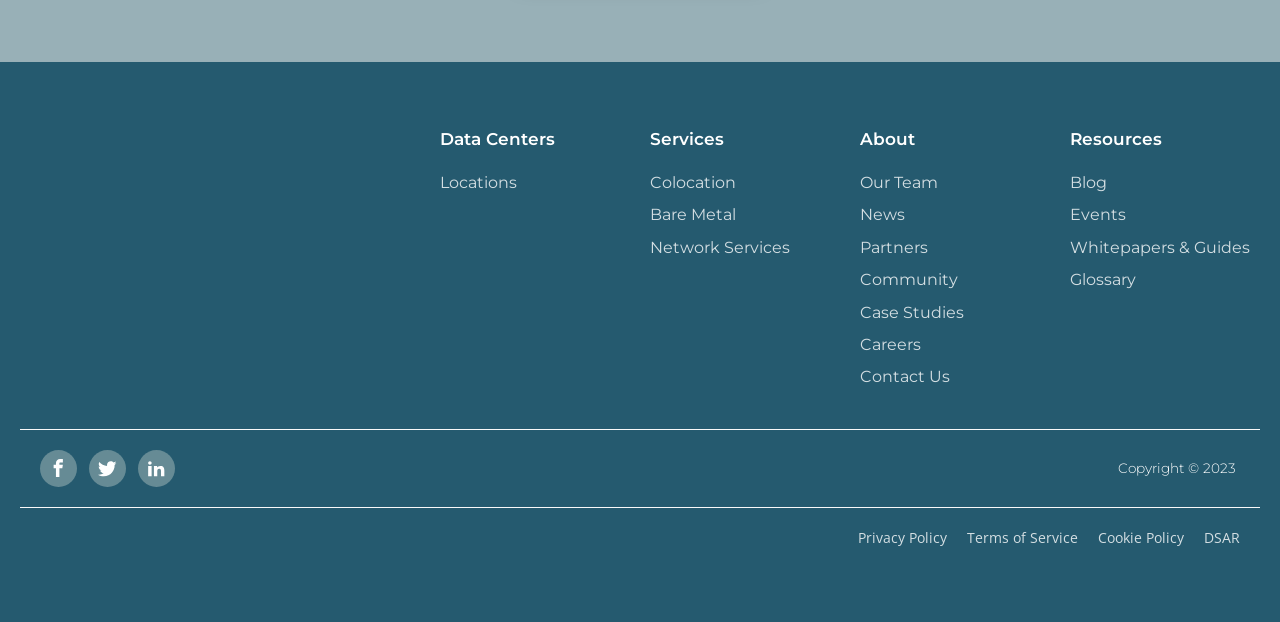What is the year of the copyright?
Answer the question with a single word or phrase by looking at the picture.

2023